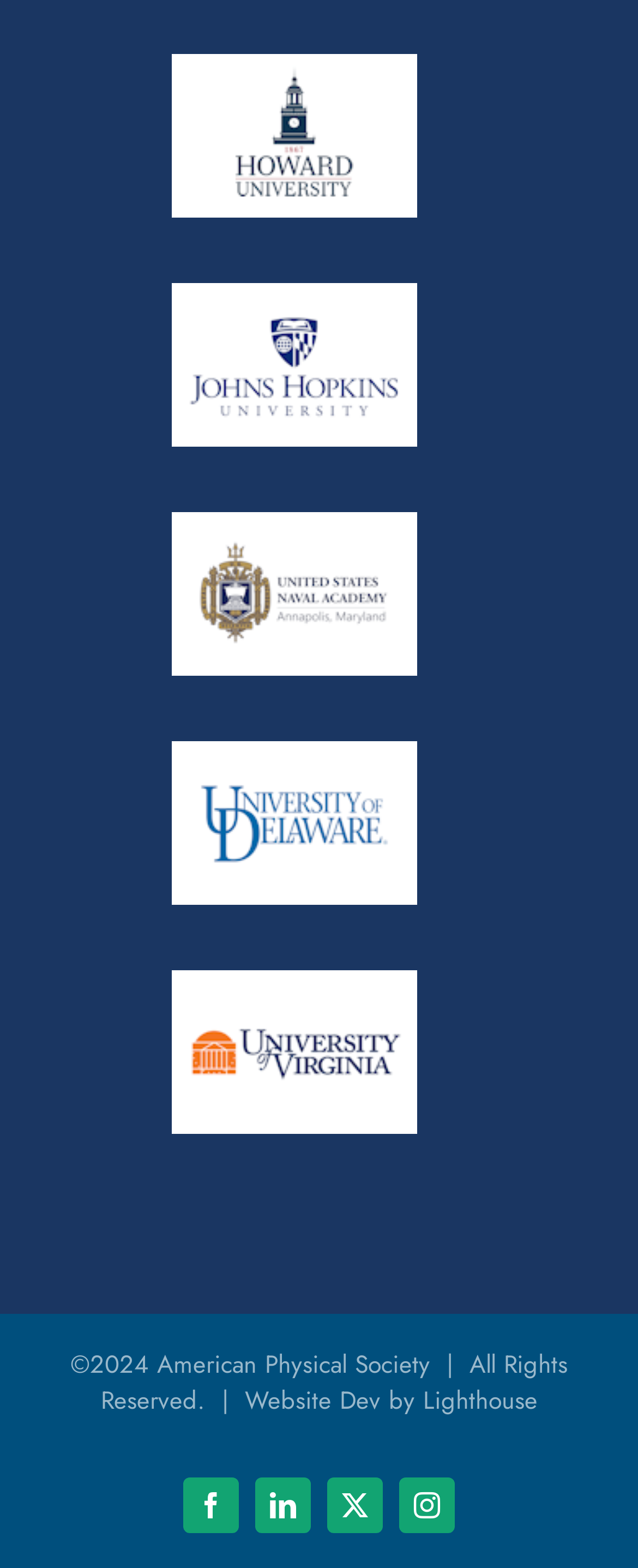Please specify the bounding box coordinates in the format (top-left x, top-left y, bottom-right x, bottom-right y), with values ranging from 0 to 1. Identify the bounding box for the UI component described as follows: alt="United States Naval Academy"

[0.269, 0.305, 0.731, 0.332]